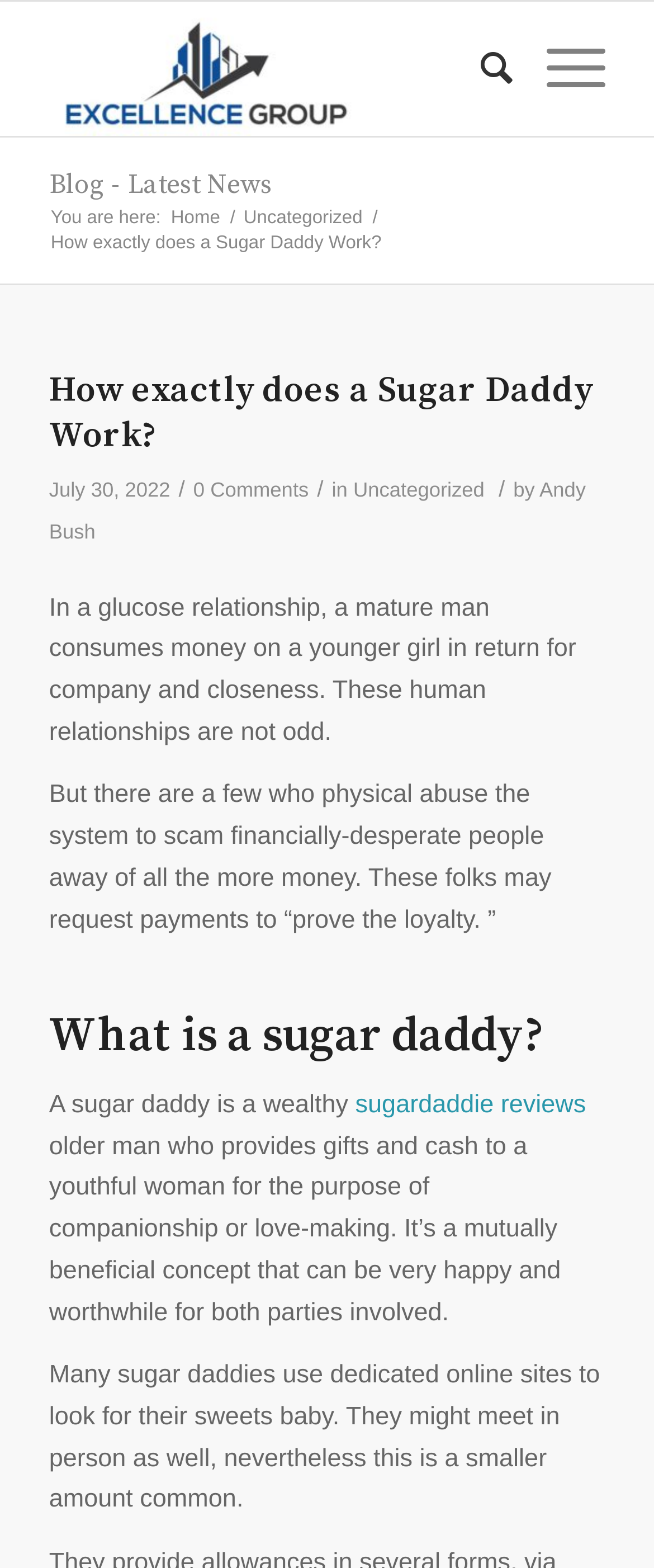How do sugar daddies usually find their sugar babies?
Answer the question with a detailed explanation, including all necessary information.

According to the webpage, many sugar daddies use dedicated online sites to look for their sugar babies. Although they might meet in person as well, this is less common.